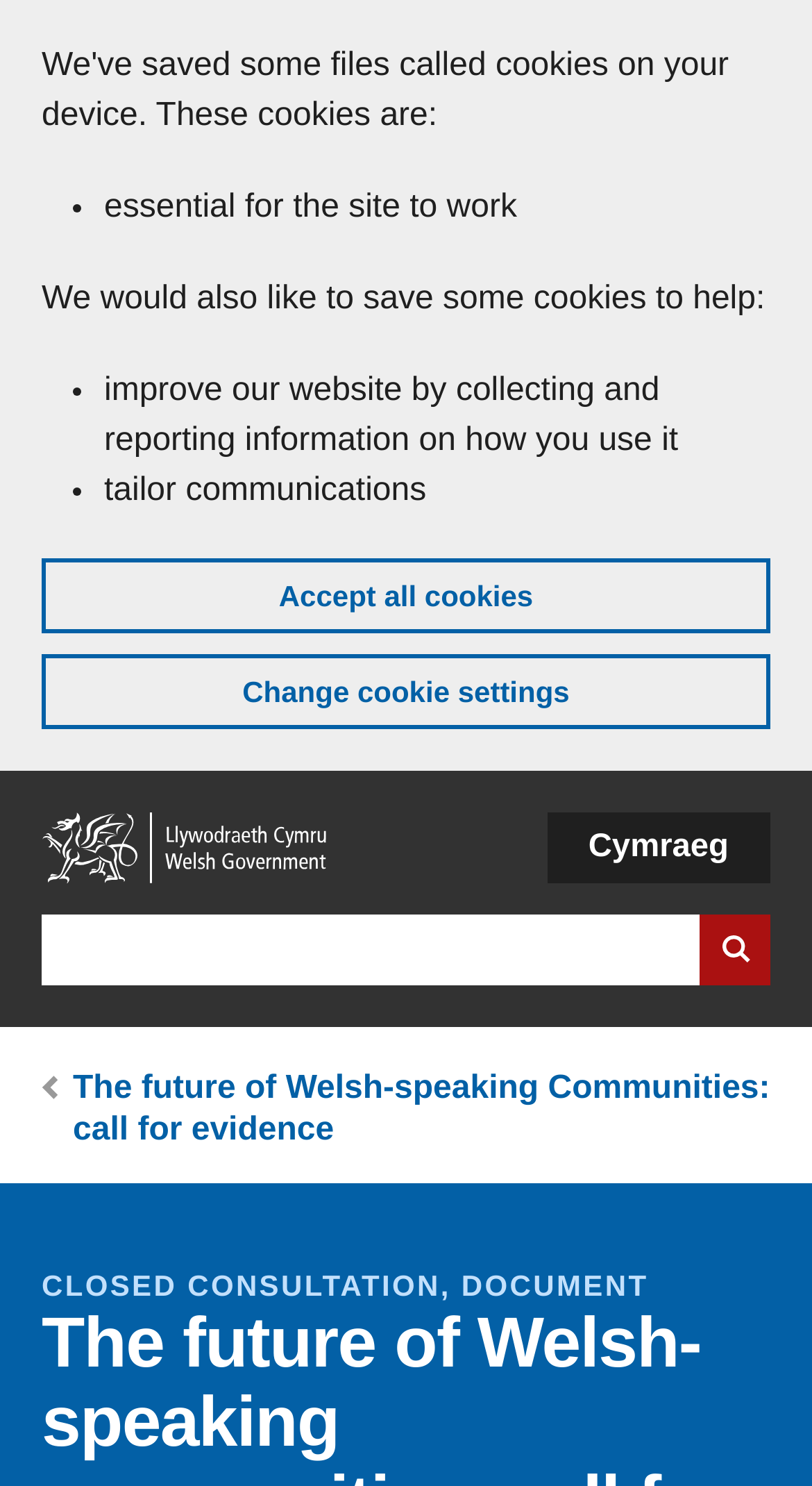What type of consultation is currently closed?
Please answer the question with a detailed response using the information from the screenshot.

According to the breadcrumb links section, there is a closed consultation related to 'The future of Welsh-speaking Communities: call for evidence'. This suggests that the consultation period has ended, and users can no longer submit their evidence.